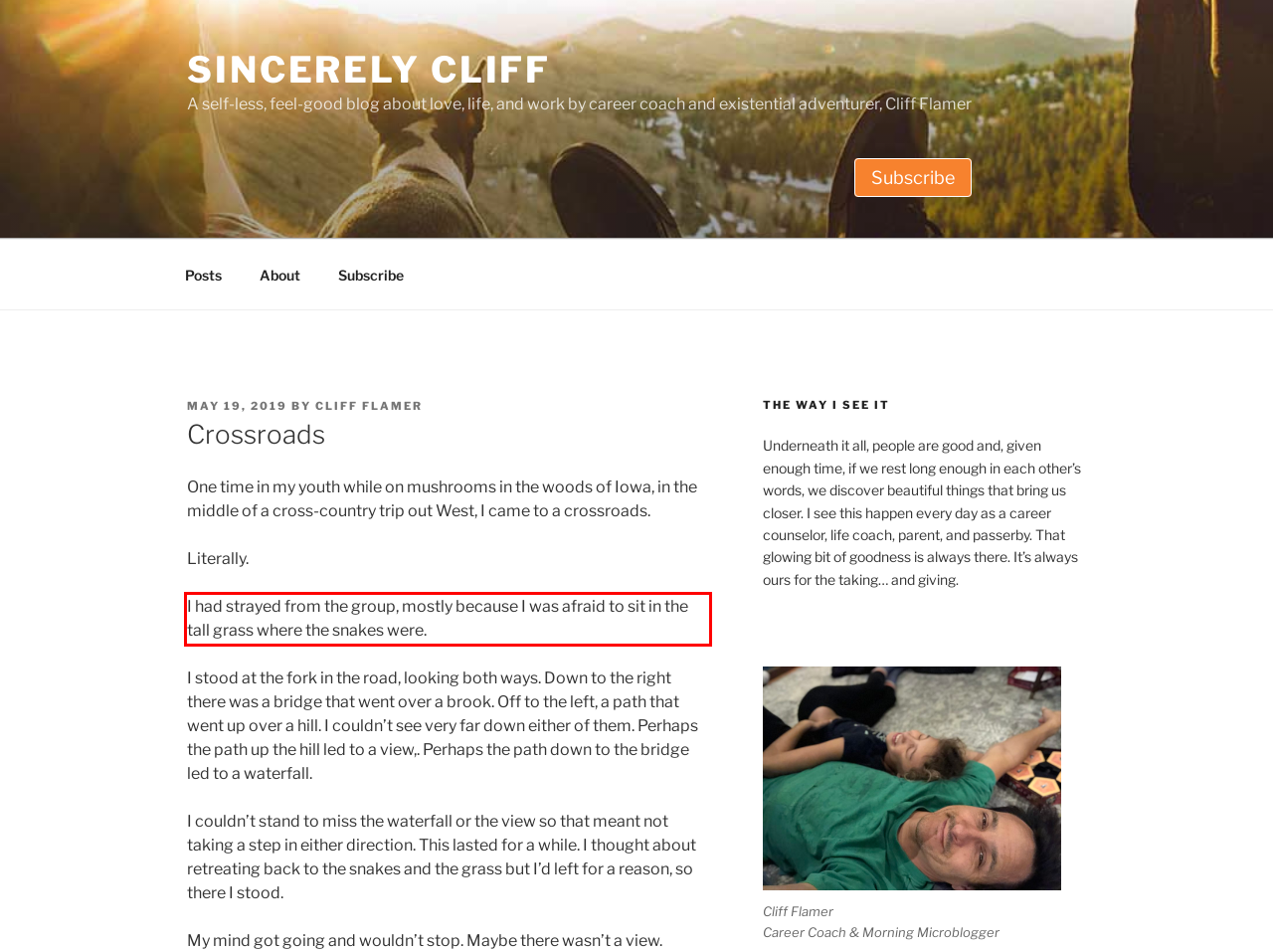Given a screenshot of a webpage with a red bounding box, extract the text content from the UI element inside the red bounding box.

I had strayed from the group, mostly because I was afraid to sit in the tall grass where the snakes were.